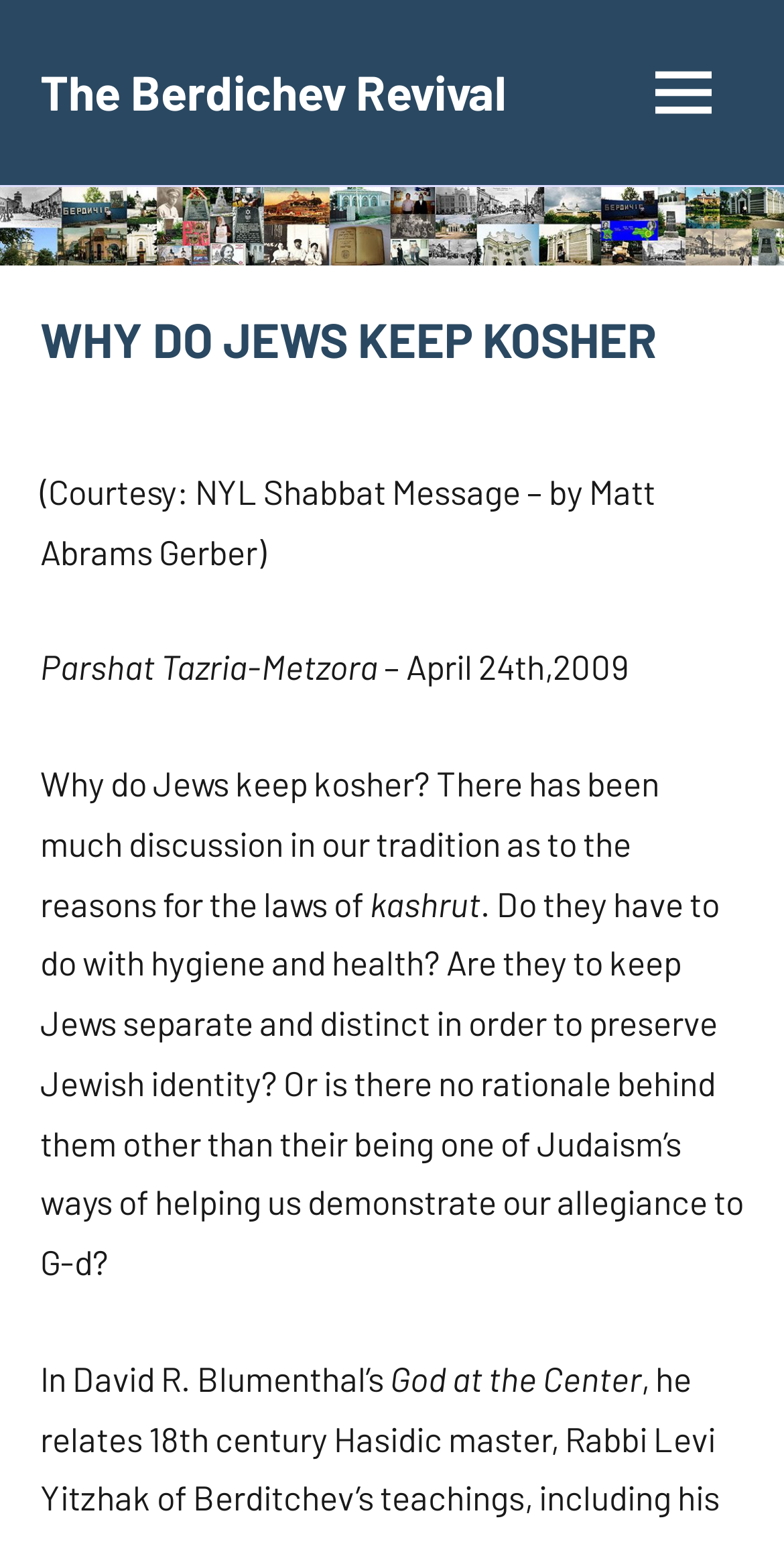Provide a brief response to the question using a single word or phrase: 
What is the name of the Rabbi mentioned in the article?

Rabbi Levi Ytzhak